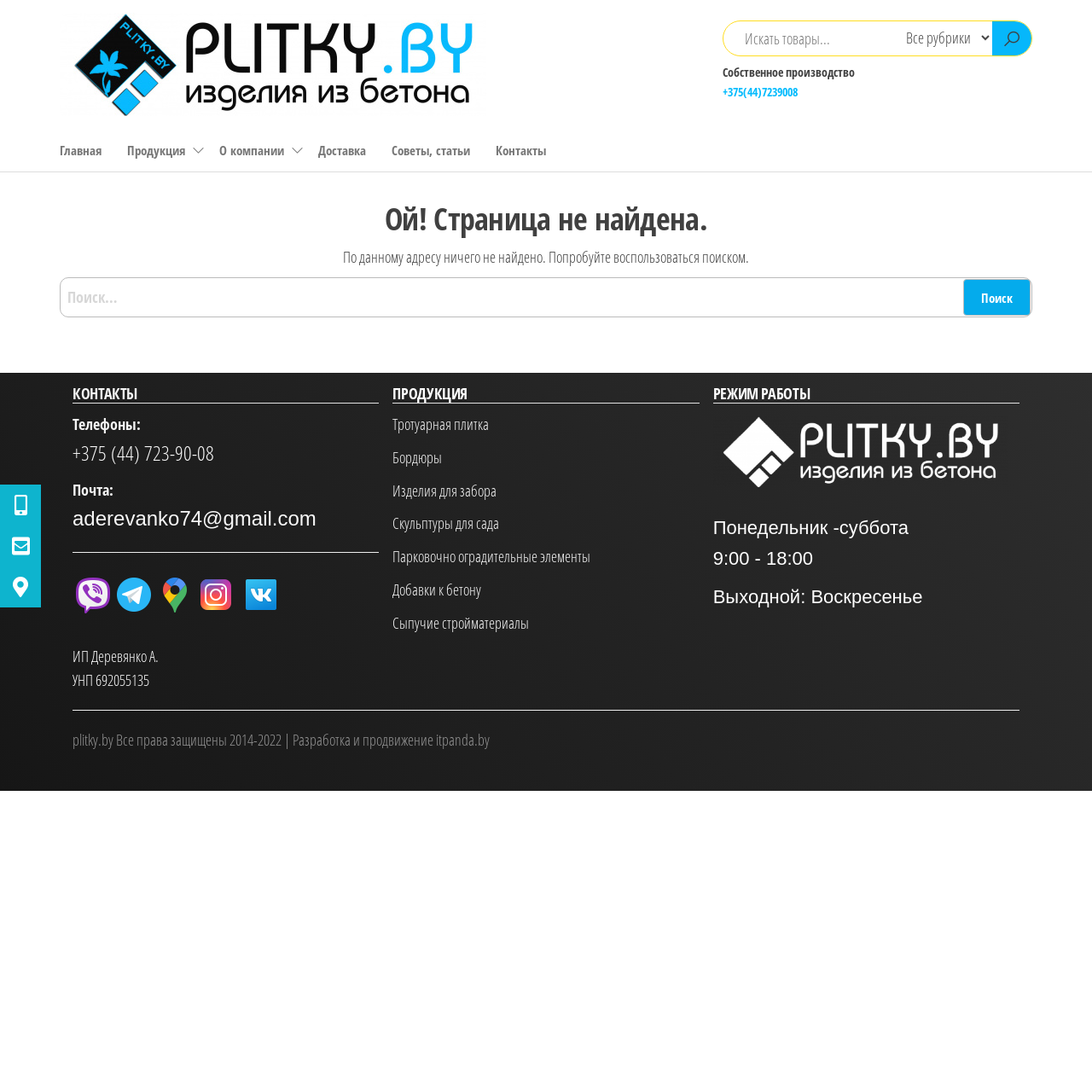What is the company's phone number?
Your answer should be a single word or phrase derived from the screenshot.

+375 (44) 723-90-08